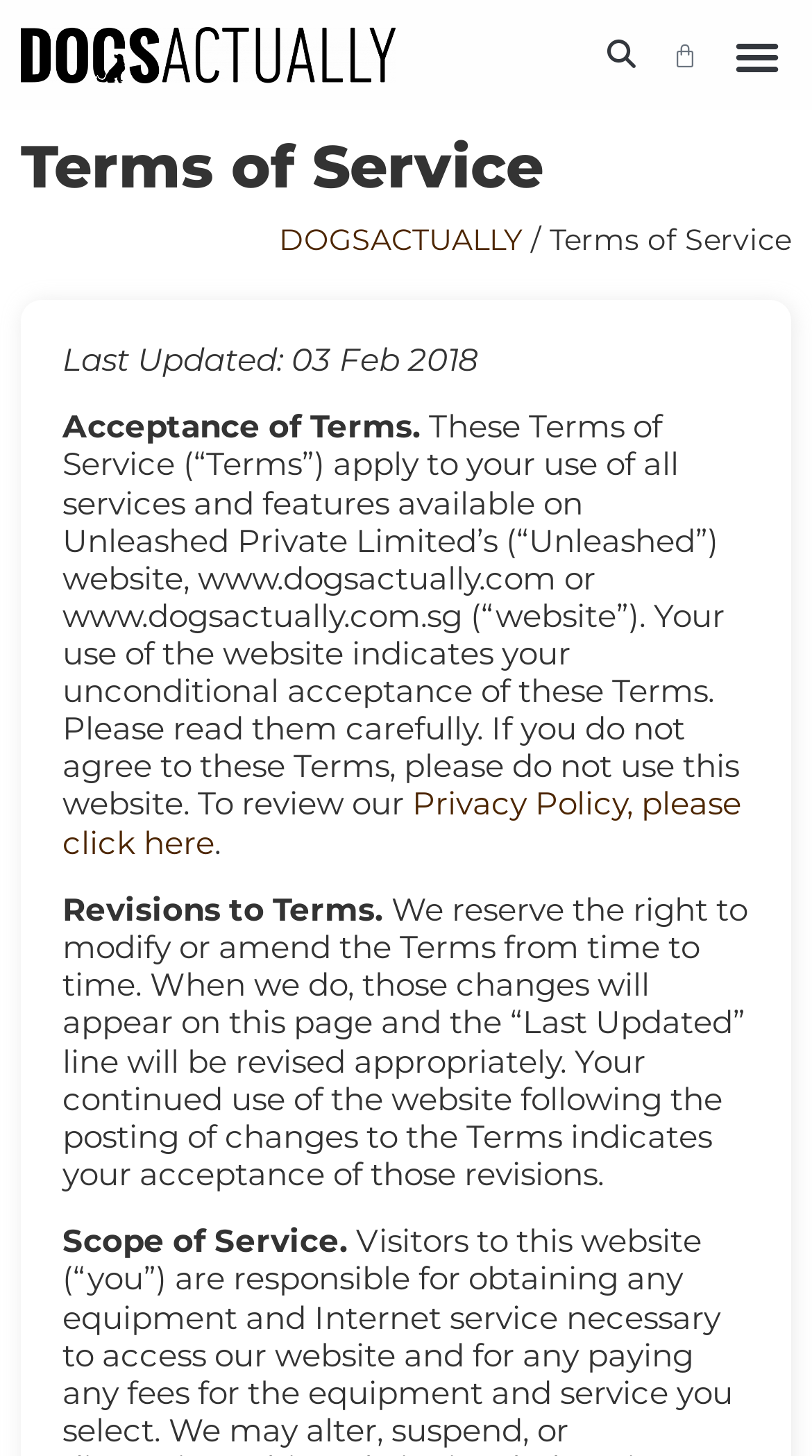What is the purpose of the search button?
Look at the image and provide a detailed response to the question.

The search button is located near the top-right corner of the webpage, and it is likely used to search for content within the website. This is a common feature found on many websites, and its presence suggests that the website has a large amount of content that users may want to search through.